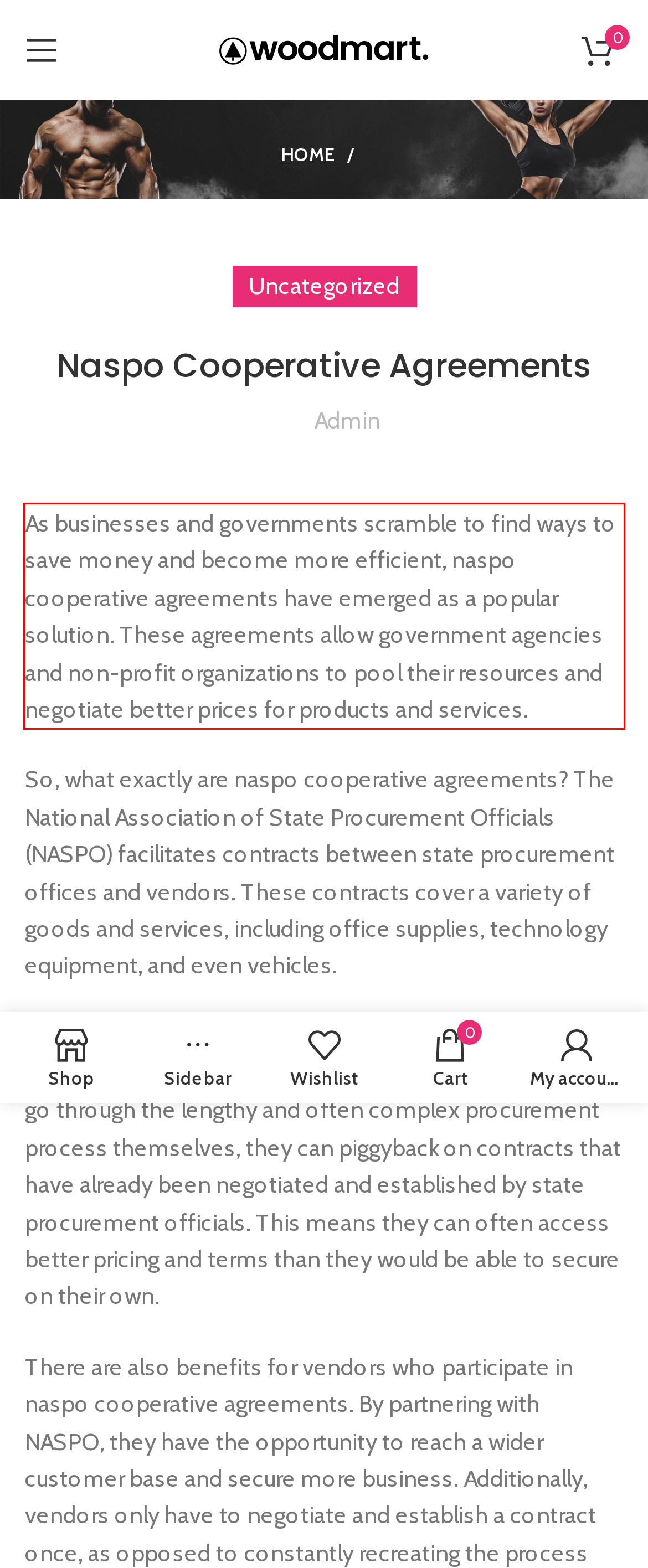Analyze the webpage screenshot and use OCR to recognize the text content in the red bounding box.

As businesses and governments scramble to find ways to save money and become more efficient, naspo cooperative agreements have emerged as a popular solution. These agreements allow government agencies and non-profit organizations to pool their resources and negotiate better prices for products and services.